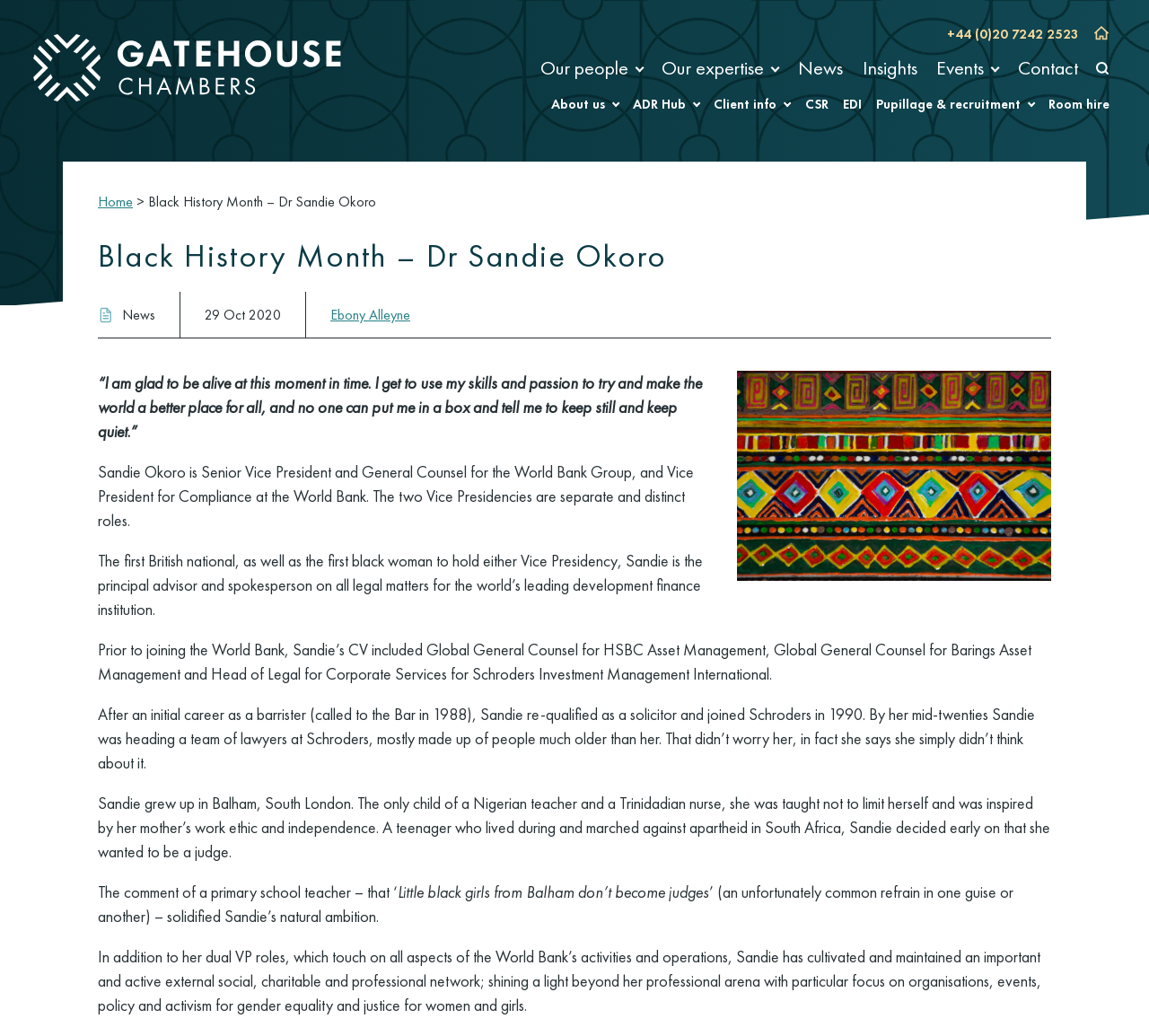Locate the bounding box coordinates of the region to be clicked to comply with the following instruction: "Check out J2J events". The coordinates must be four float numbers between 0 and 1, in the form [left, top, right, bottom].

[0.116, 0.188, 0.153, 0.223]